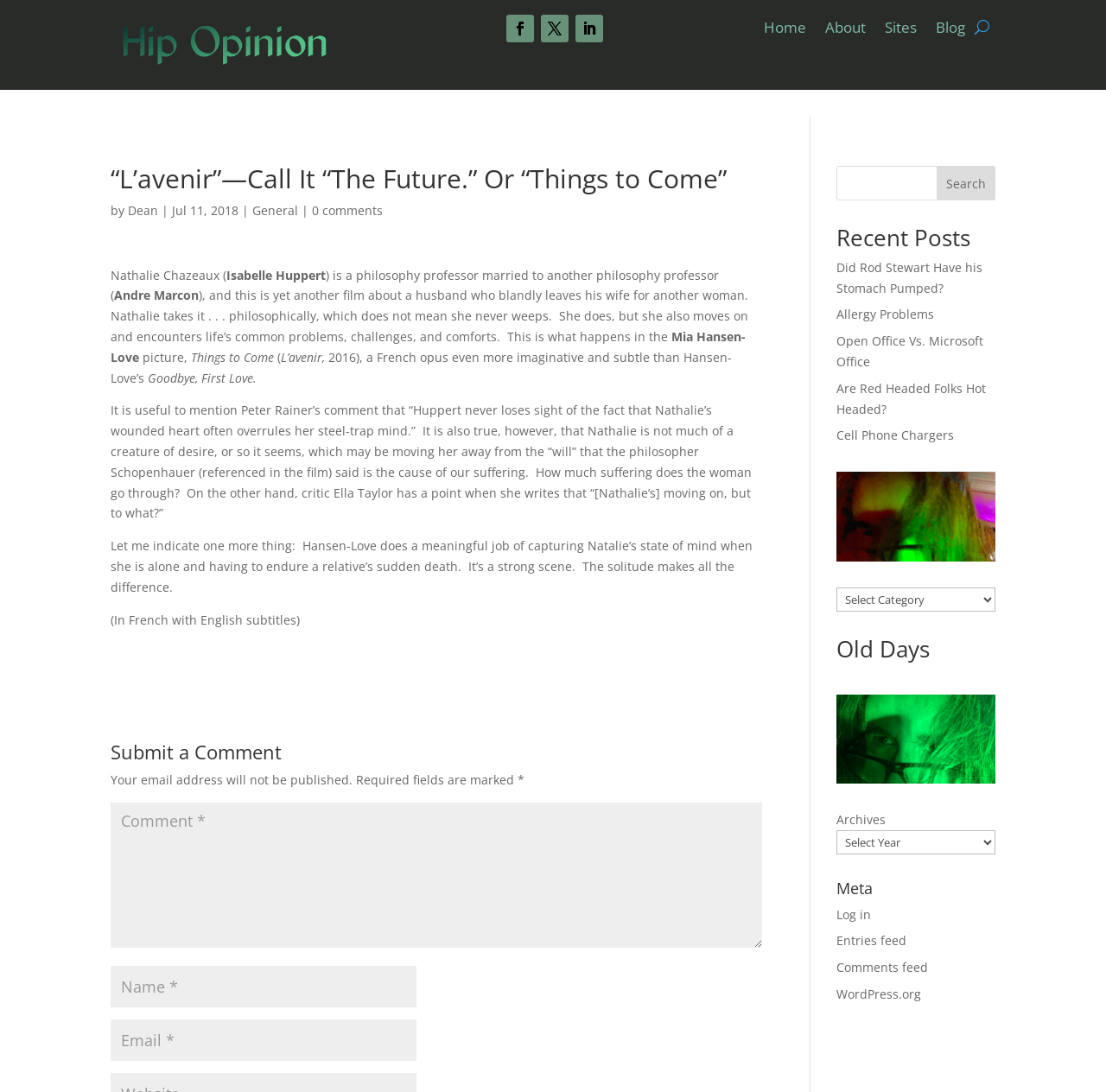Locate the bounding box coordinates of the clickable area to execute the instruction: "Submit a comment". Provide the coordinates as four float numbers between 0 and 1, represented as [left, top, right, bottom].

[0.1, 0.68, 0.689, 0.705]